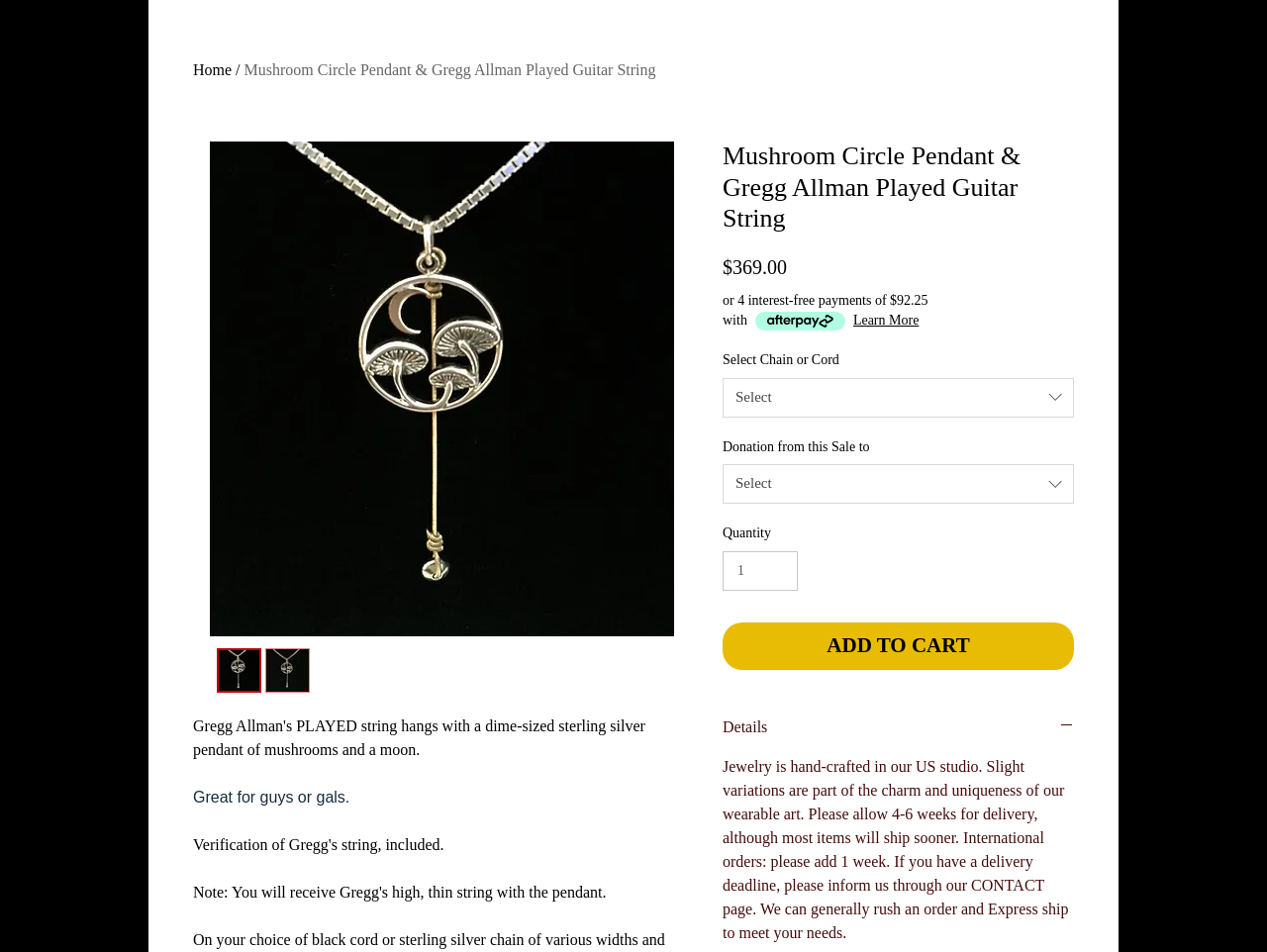Can you identify and provide the main heading of the webpage?

Mushroom Circle Pendant & Gregg Allman Played Guitar String